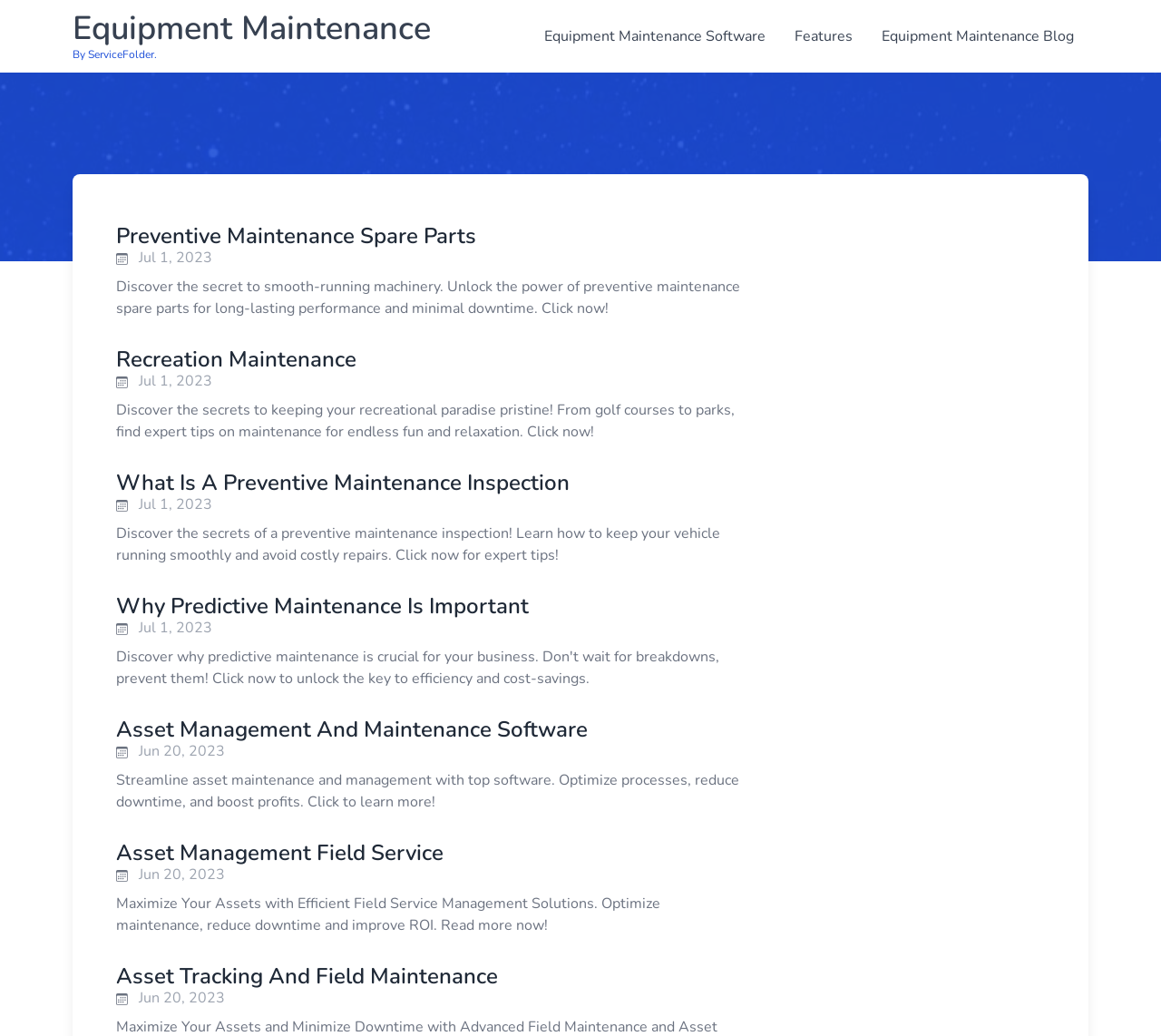Please locate the clickable area by providing the bounding box coordinates to follow this instruction: "Read about Preventive Maintenance Spare Parts".

[0.1, 0.217, 0.644, 0.238]